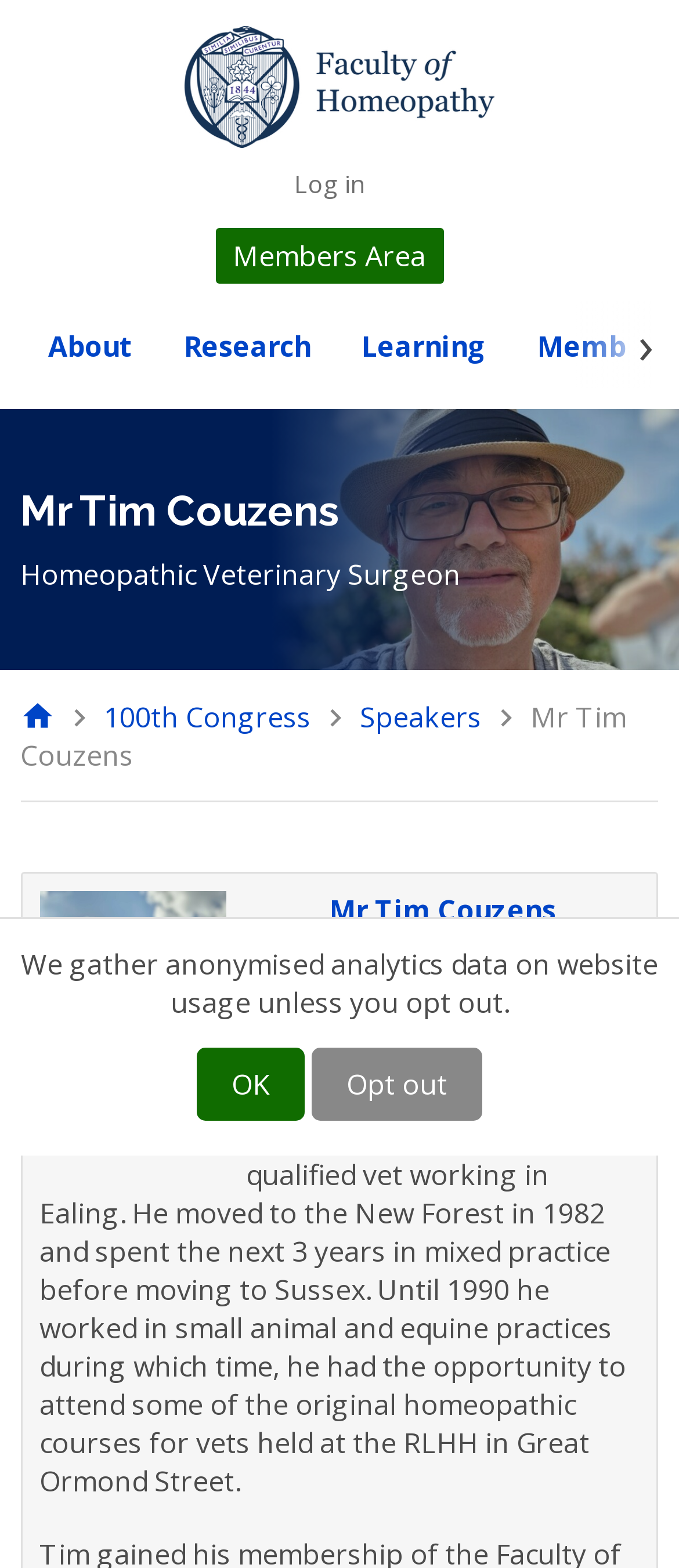Please determine the headline of the webpage and provide its content.

Mr Tim Couzens